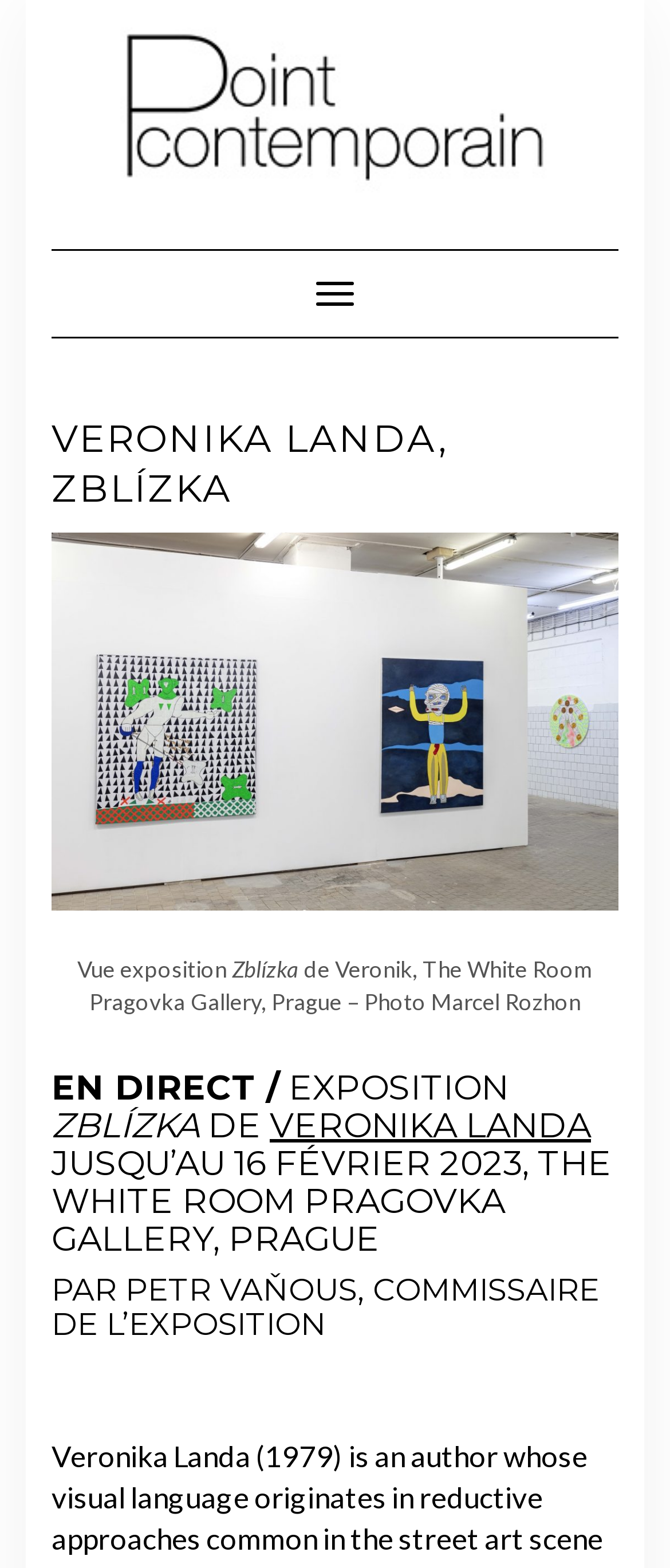What is the name of the exhibition?
Respond to the question with a single word or phrase according to the image.

Zblízka